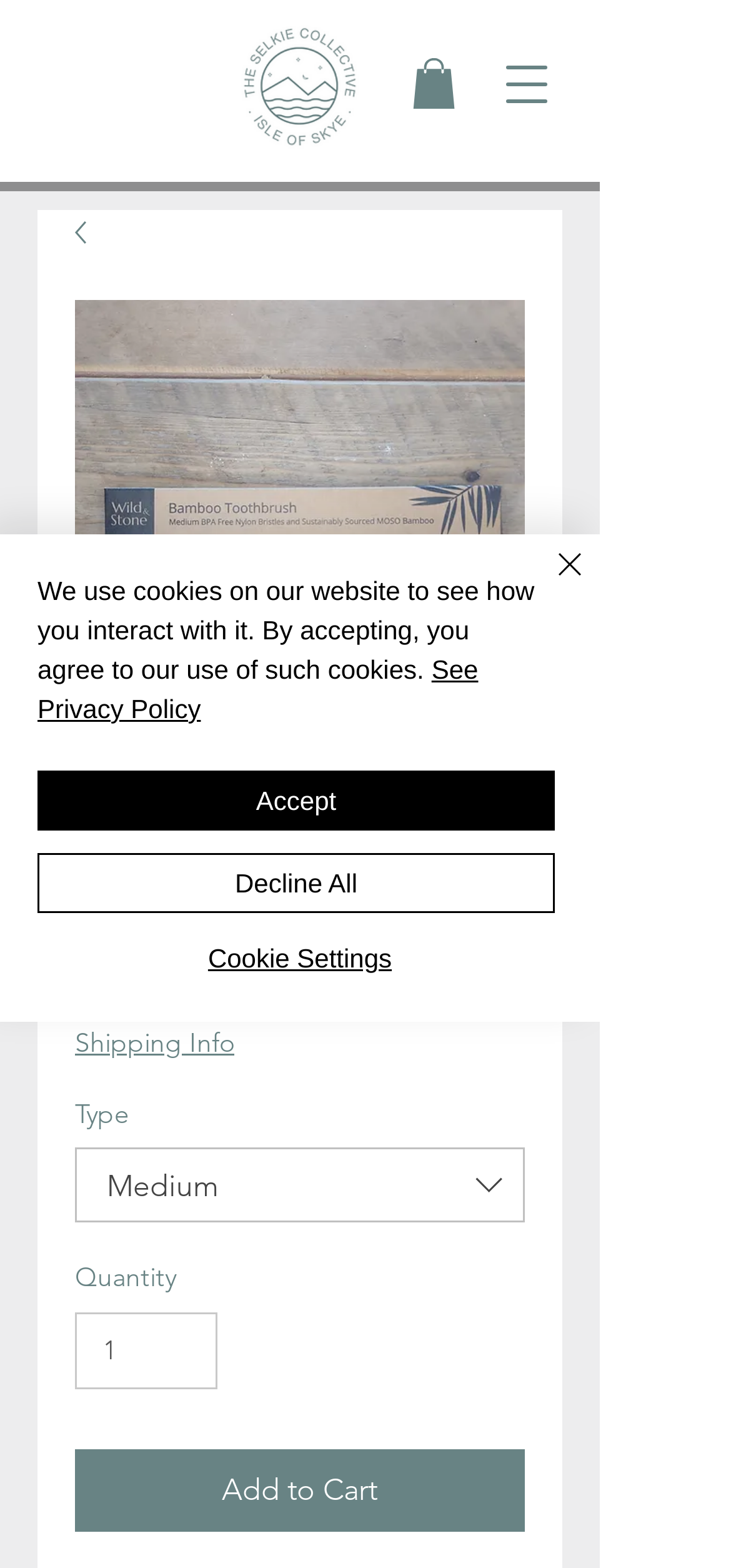What is the minimum quantity that can be ordered?
Use the image to answer the question with a single word or phrase.

1